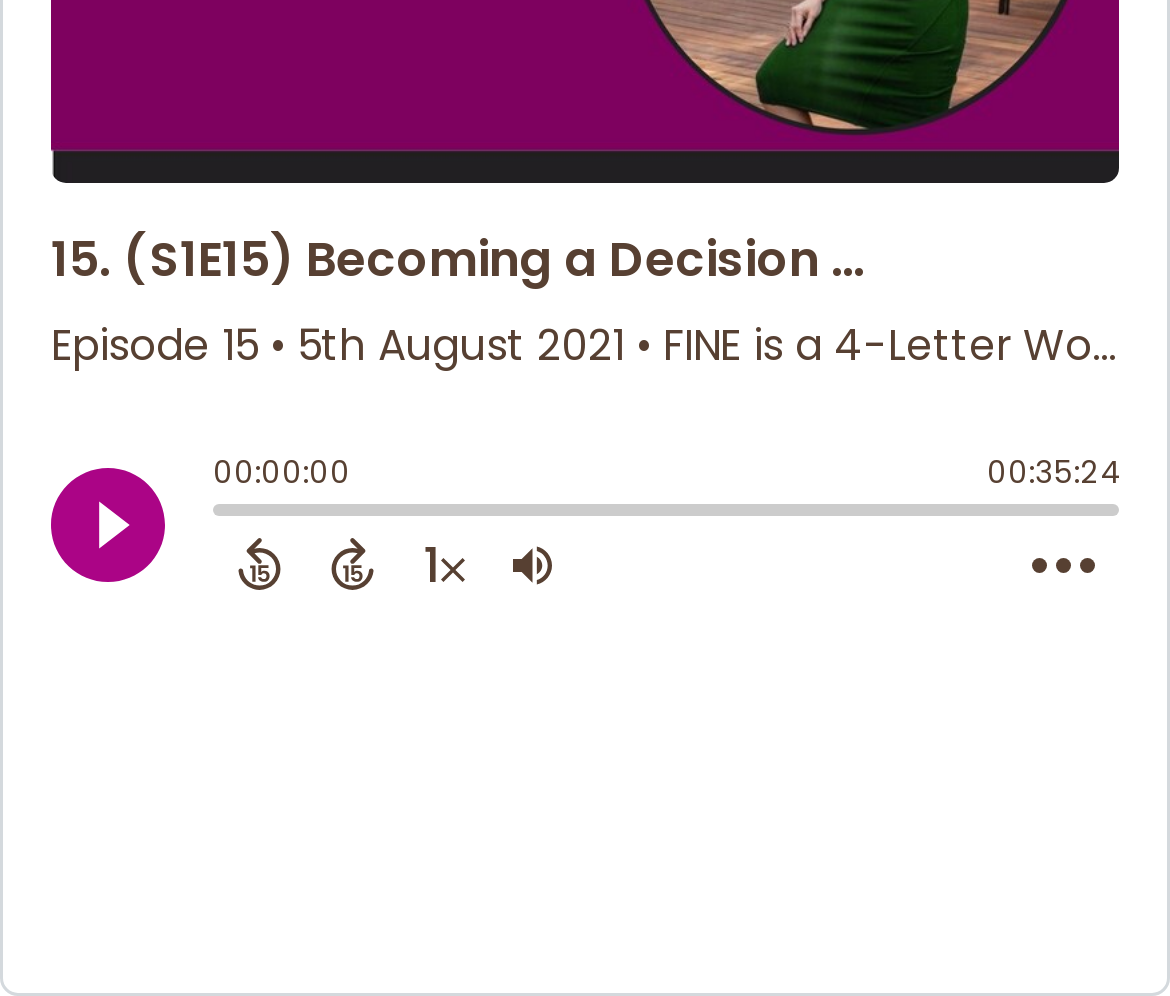Locate the bounding box of the UI element described in the following text: "parent_node: 00:00:00 aria-label="Play"".

[0.044, 0.47, 0.141, 0.584]